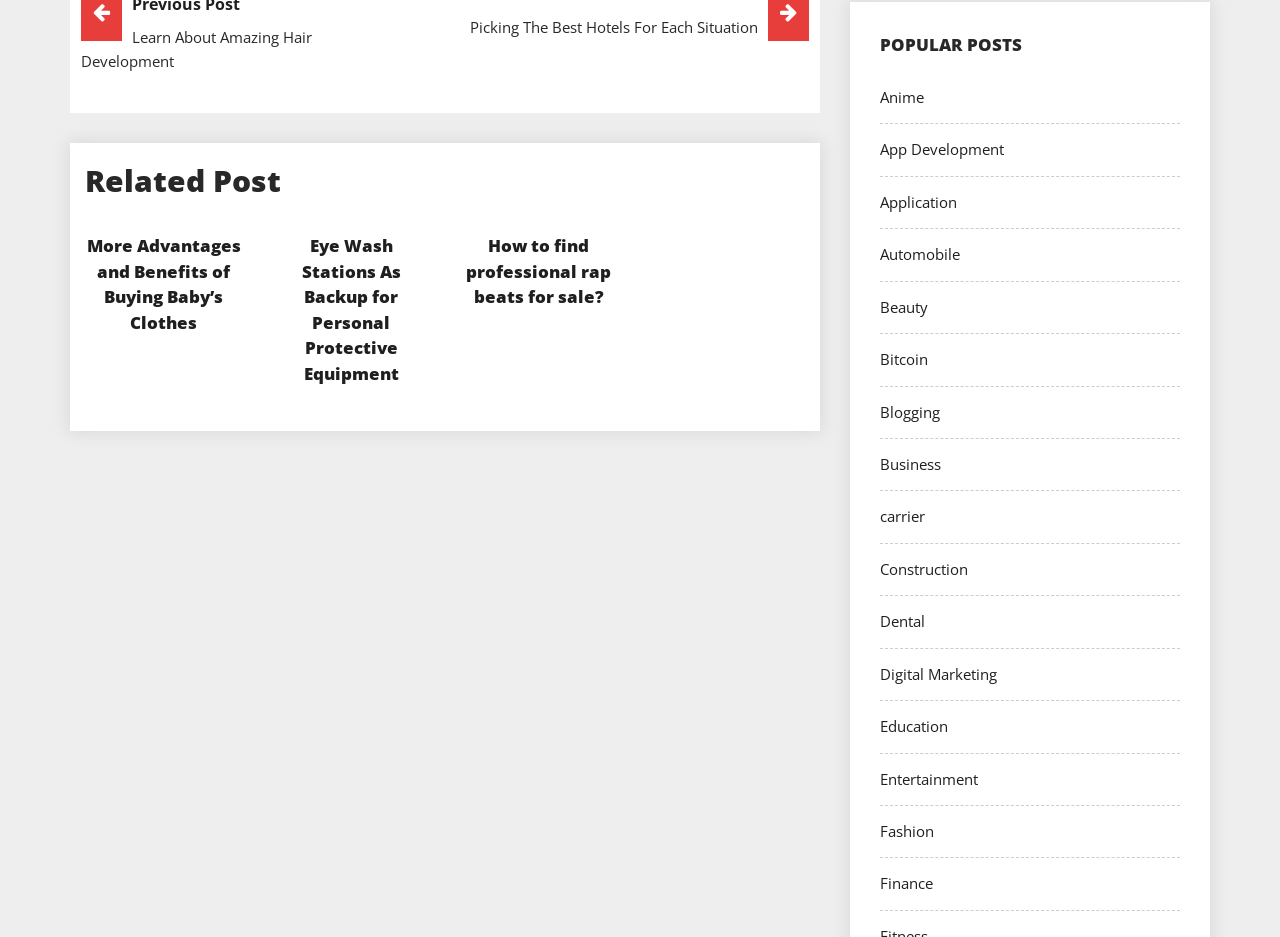Please identify the coordinates of the bounding box for the clickable region that will accomplish this instruction: "Click on 'More Advantages and Benefits of Buying Baby’s Clothes'".

[0.066, 0.249, 0.189, 0.358]